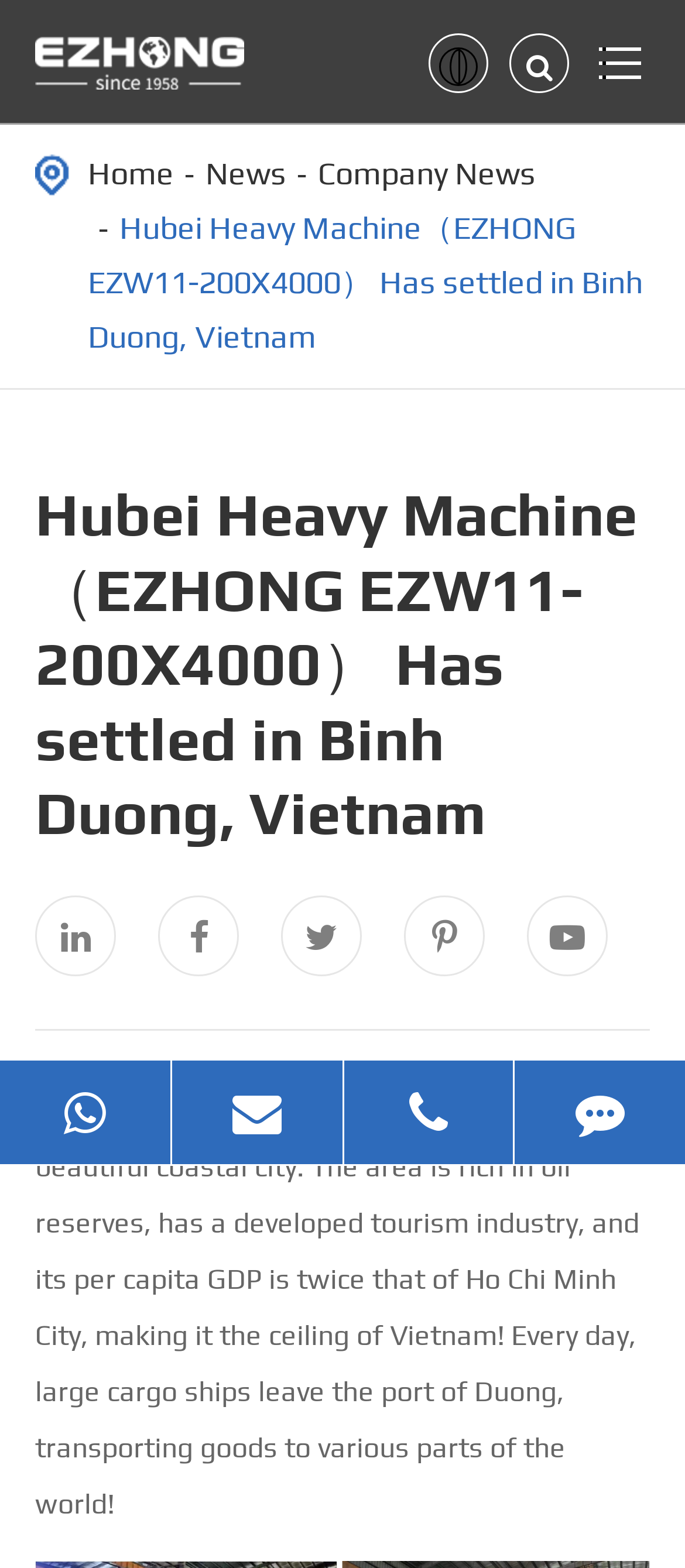How many links are there in the top navigation bar?
Give a one-word or short phrase answer based on the image.

4